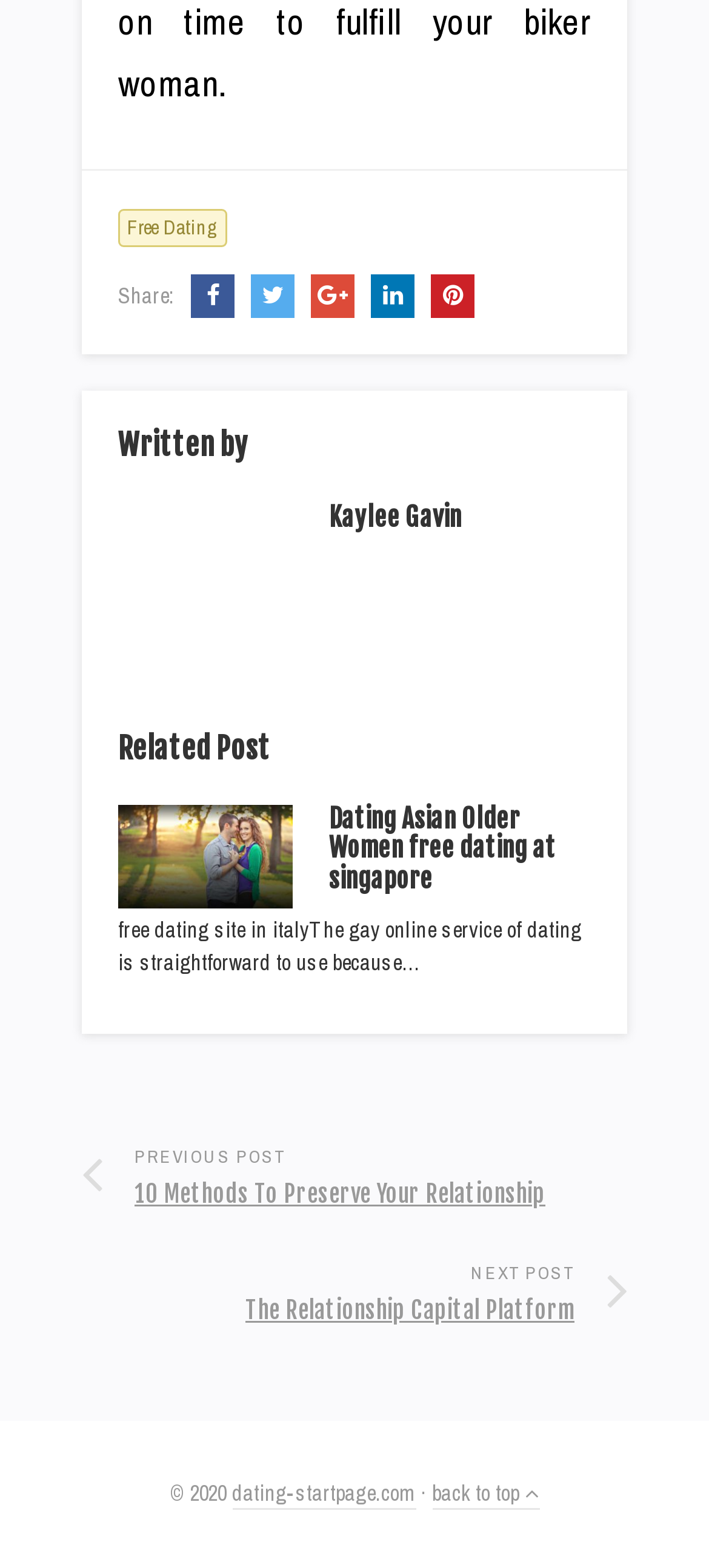Show the bounding box coordinates of the element that should be clicked to complete the task: "Share on social media".

[0.254, 0.18, 0.331, 0.198]